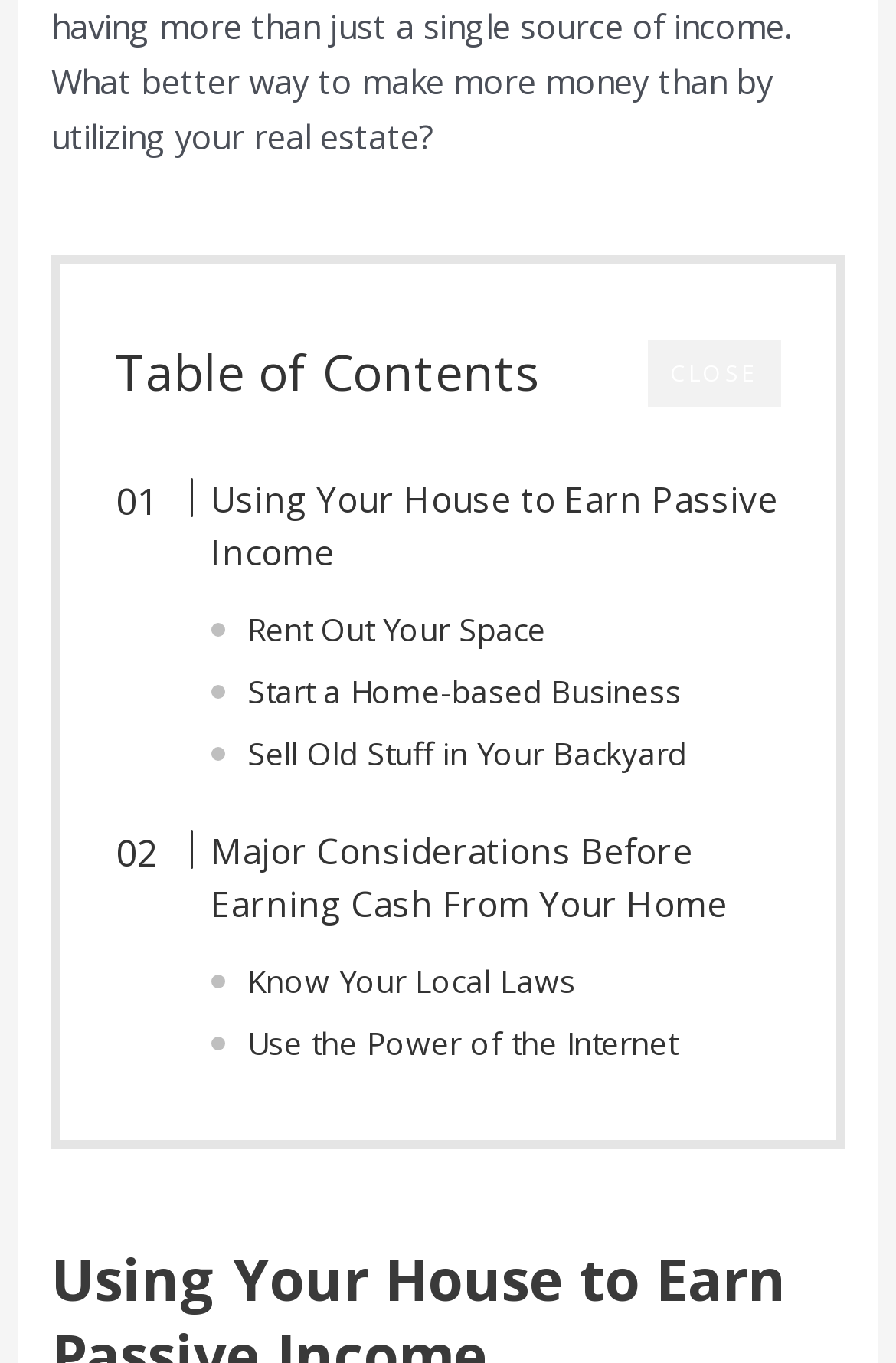Provide a single word or phrase to answer the given question: 
How many links are there in the table of contents?

6